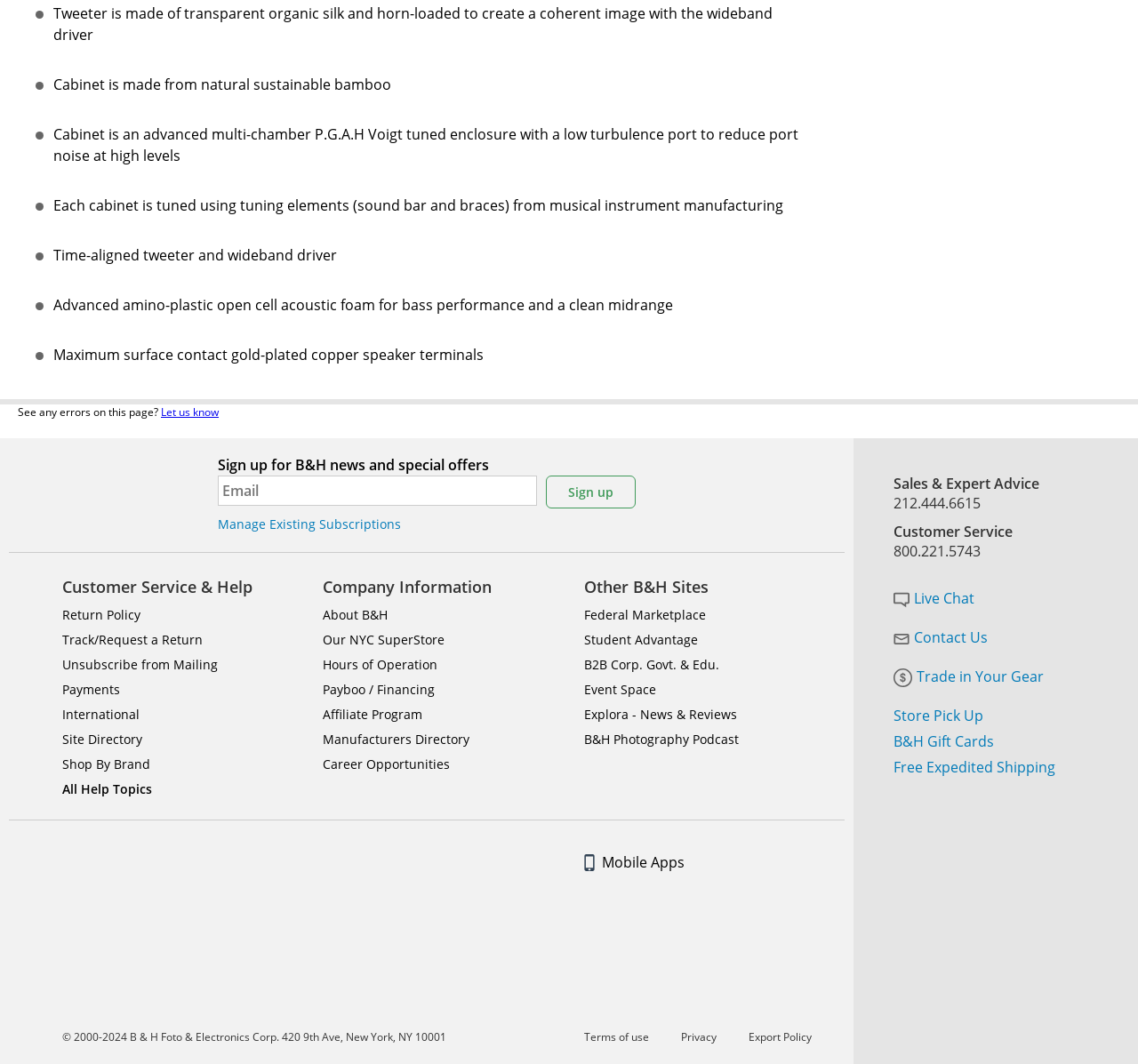Determine the bounding box coordinates of the region that needs to be clicked to achieve the task: "Start a Live Chat".

[0.785, 0.553, 0.856, 0.571]